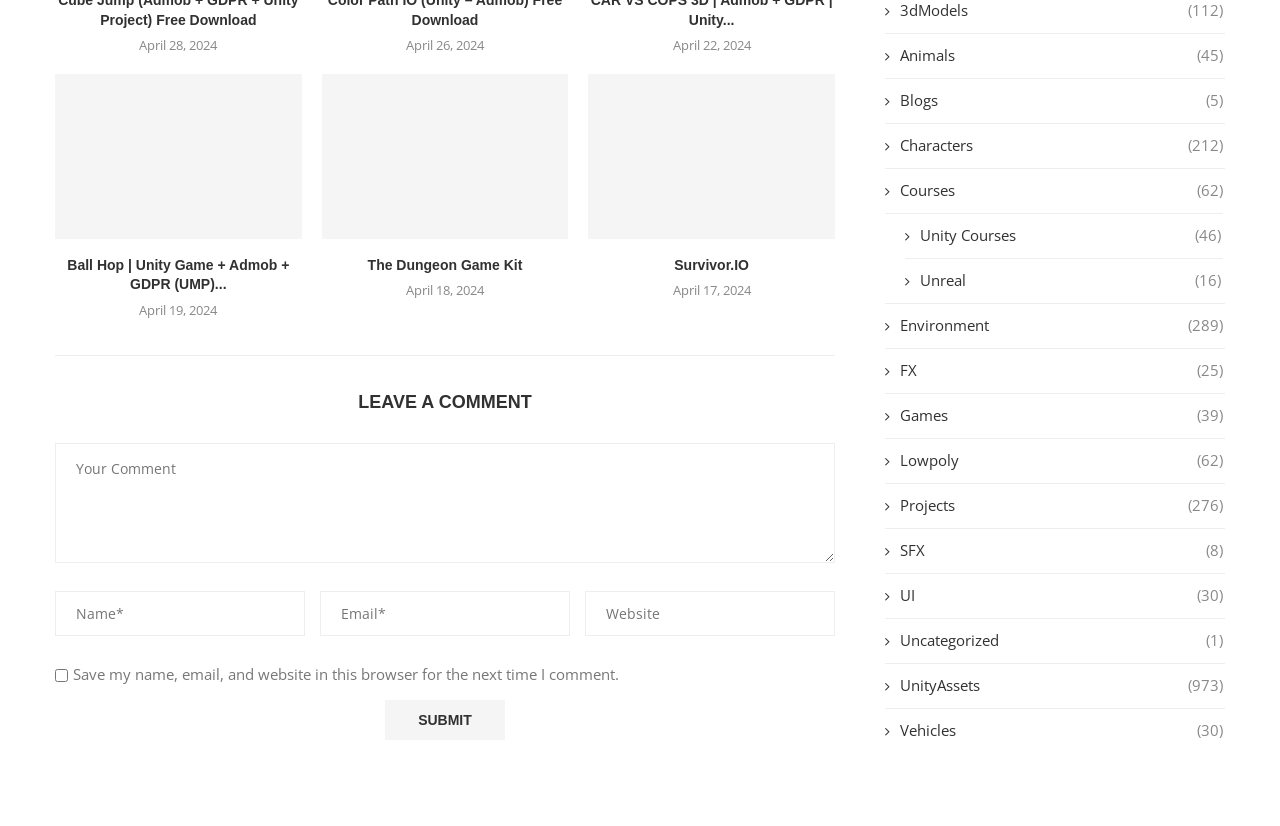What is the date of the first post?
Please answer the question with a detailed and comprehensive explanation.

I found the first post by looking at the topmost time element, which has a StaticText child with the text 'April 28, 2024'.